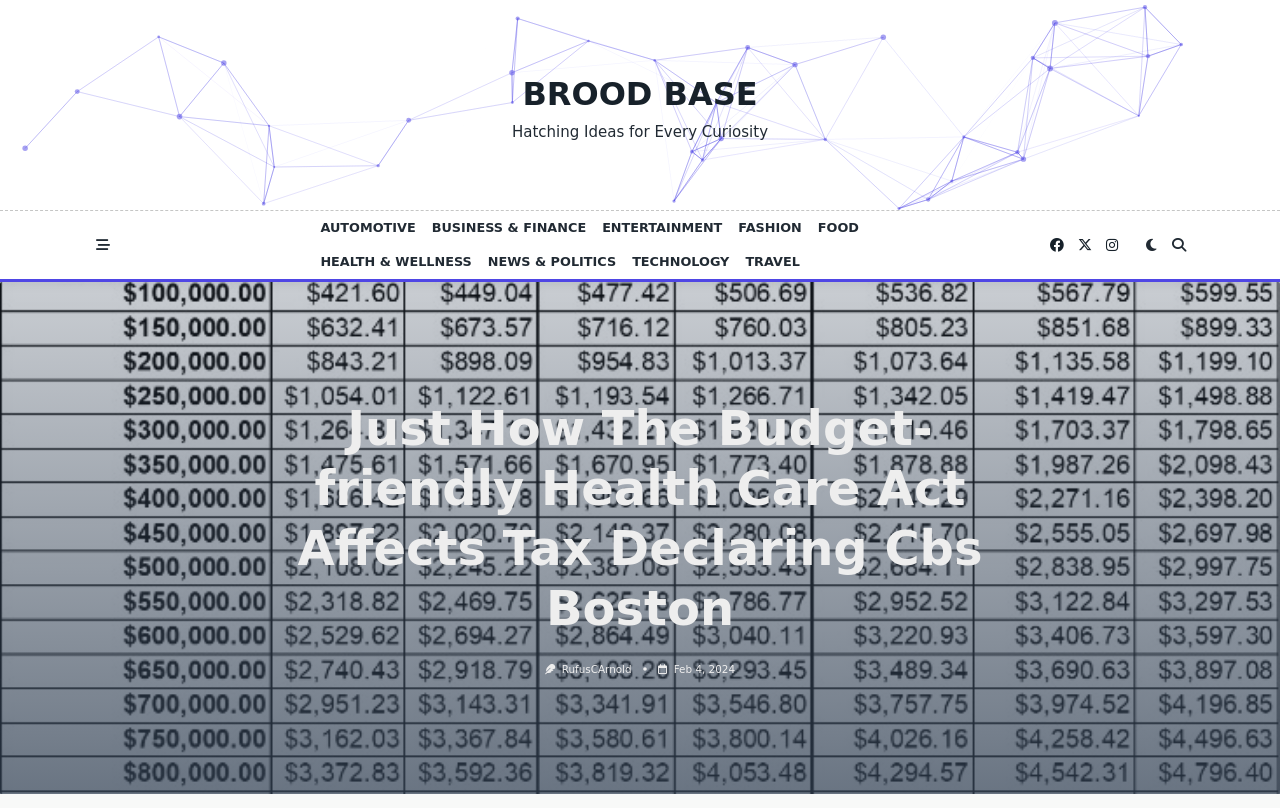Utilize the details in the image to thoroughly answer the following question: When was the article published?

The publication date of the article can be found at the bottom of the webpage, where it says 'Feb 4, 2024' in a link format.